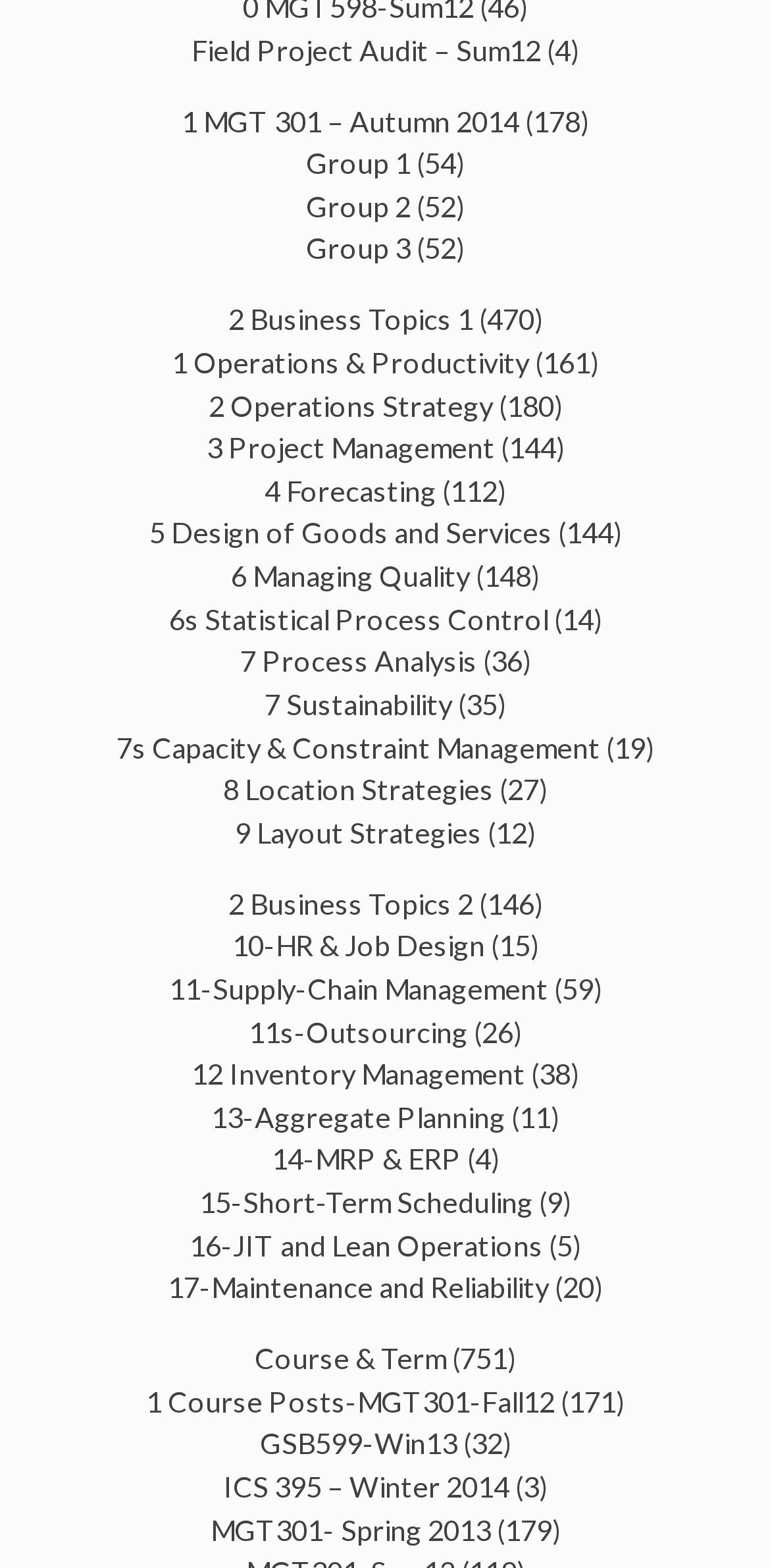Determine the bounding box coordinates of the clickable element necessary to fulfill the instruction: "Click on Field Project Audit – Sum12". Provide the coordinates as four float numbers within the 0 to 1 range, i.e., [left, top, right, bottom].

[0.249, 0.021, 0.703, 0.042]